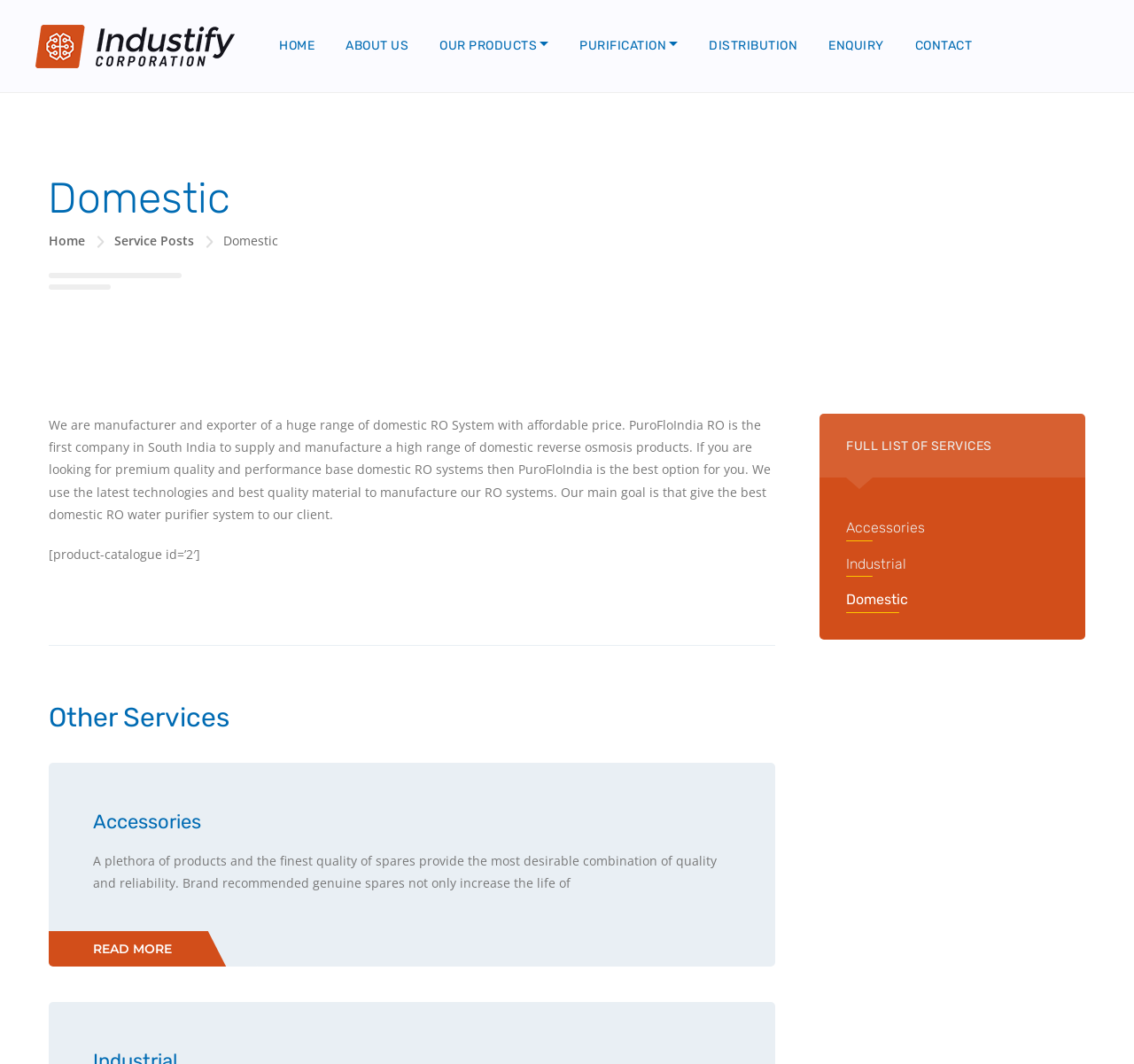Locate the bounding box coordinates of the element that needs to be clicked to carry out the instruction: "View full list of services". The coordinates should be given as four float numbers ranging from 0 to 1, i.e., [left, top, right, bottom].

[0.746, 0.413, 0.934, 0.427]